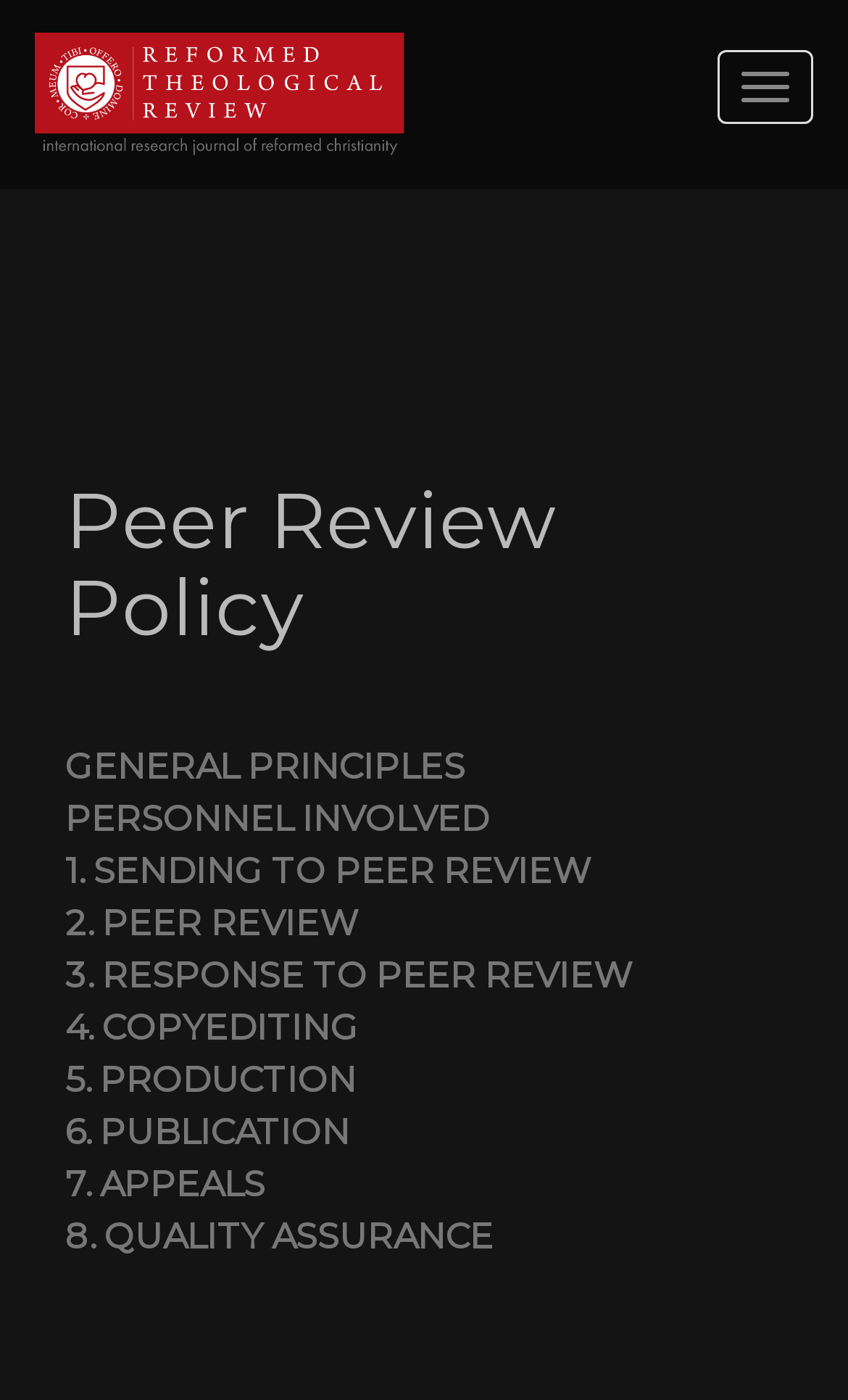Please find the bounding box for the UI element described by: "GENERAL PRINCIPLES".

[0.077, 0.533, 0.549, 0.563]